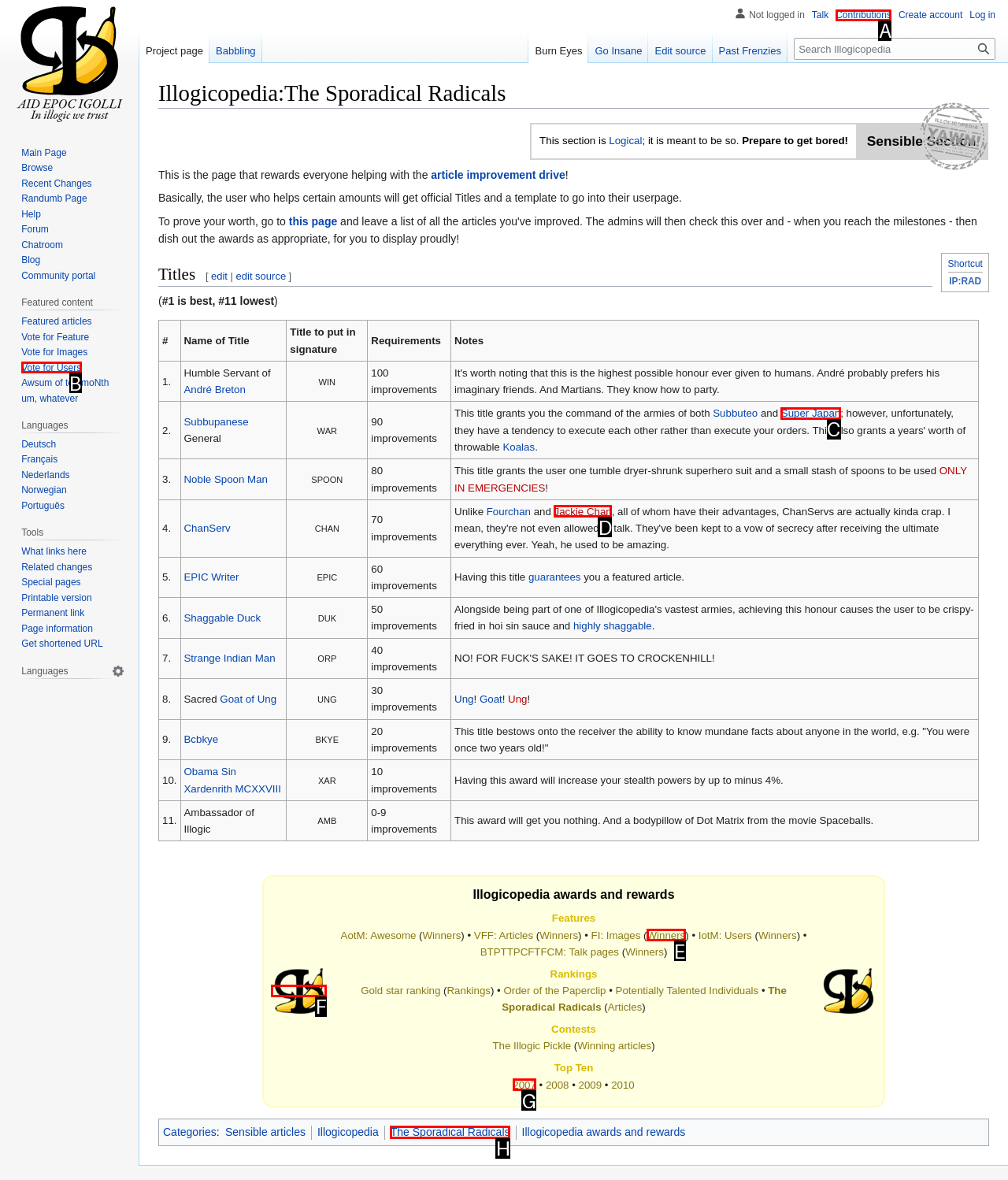Given the description: Vote for Users, identify the HTML element that fits best. Respond with the letter of the correct option from the choices.

B